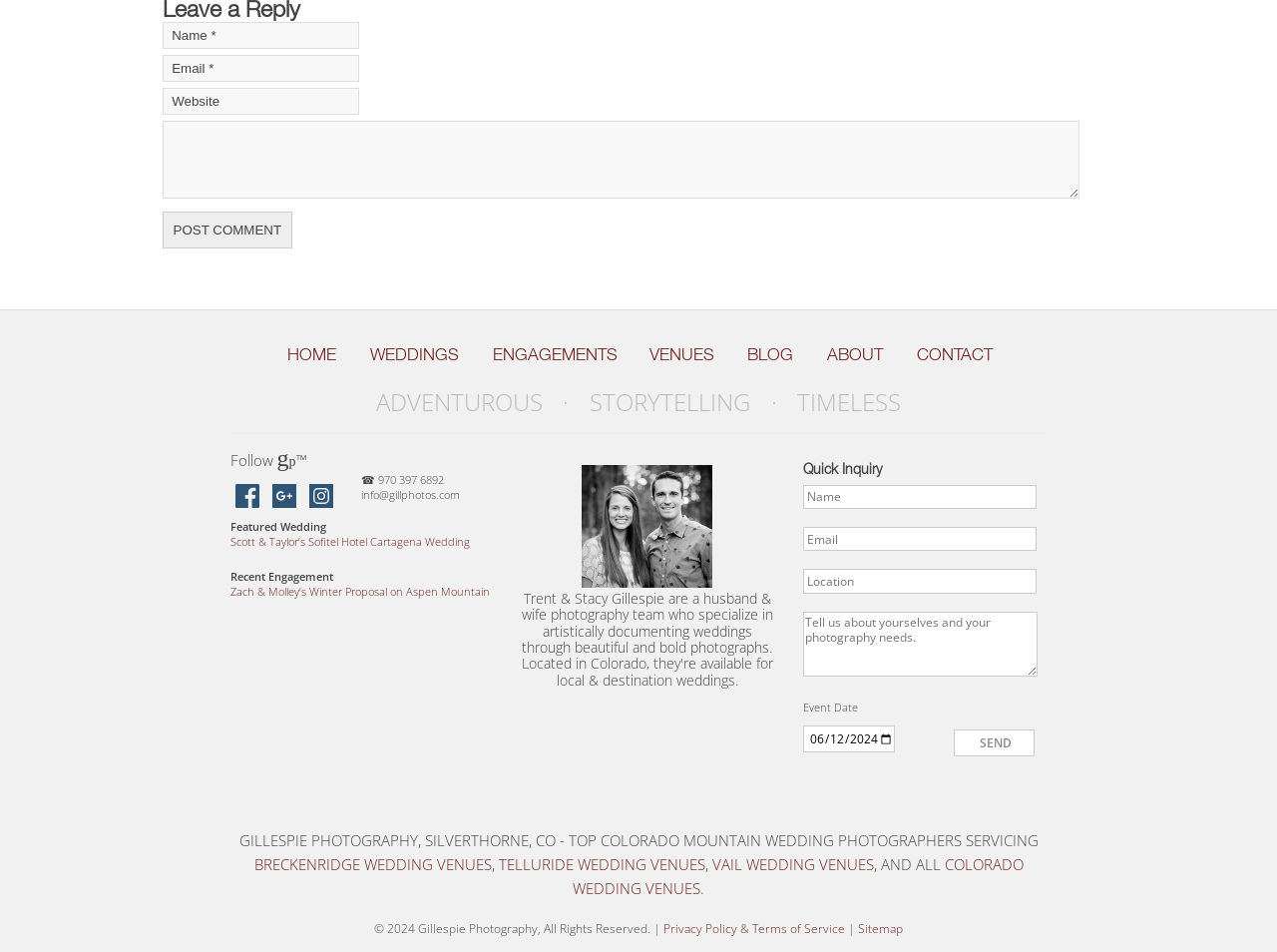What is the purpose of the 'Quick Inquiry' form?
Using the image as a reference, deliver a detailed and thorough answer to the question.

The 'Quick Inquiry' form is a contact form that allows users to send a message to the photographer. It is located in the middle section of the webpage and has fields for name, email, location, and a message. The form is likely used for potential clients to inquire about the photographer's services.